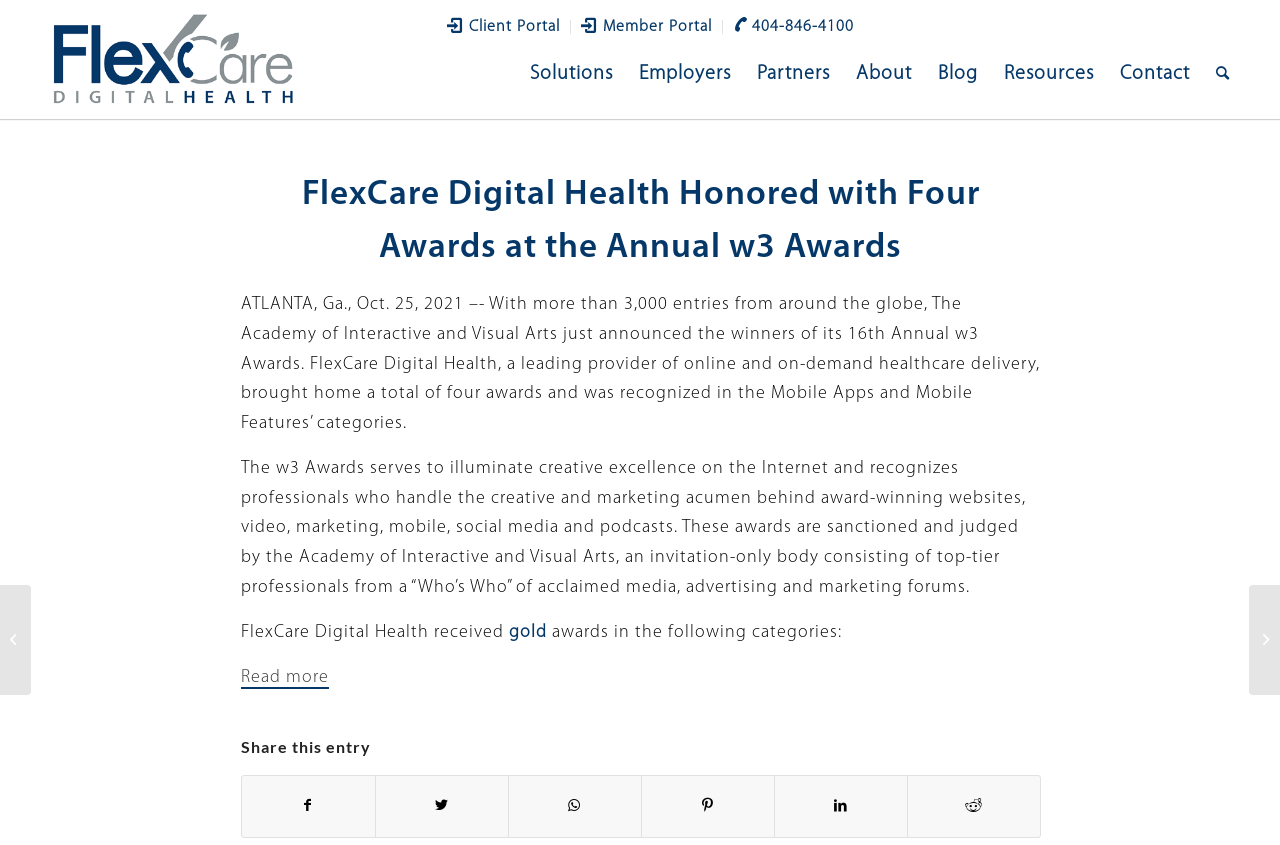Using the webpage screenshot, locate the HTML element that fits the following description and provide its bounding box: "Contact".

[0.865, 0.034, 0.94, 0.141]